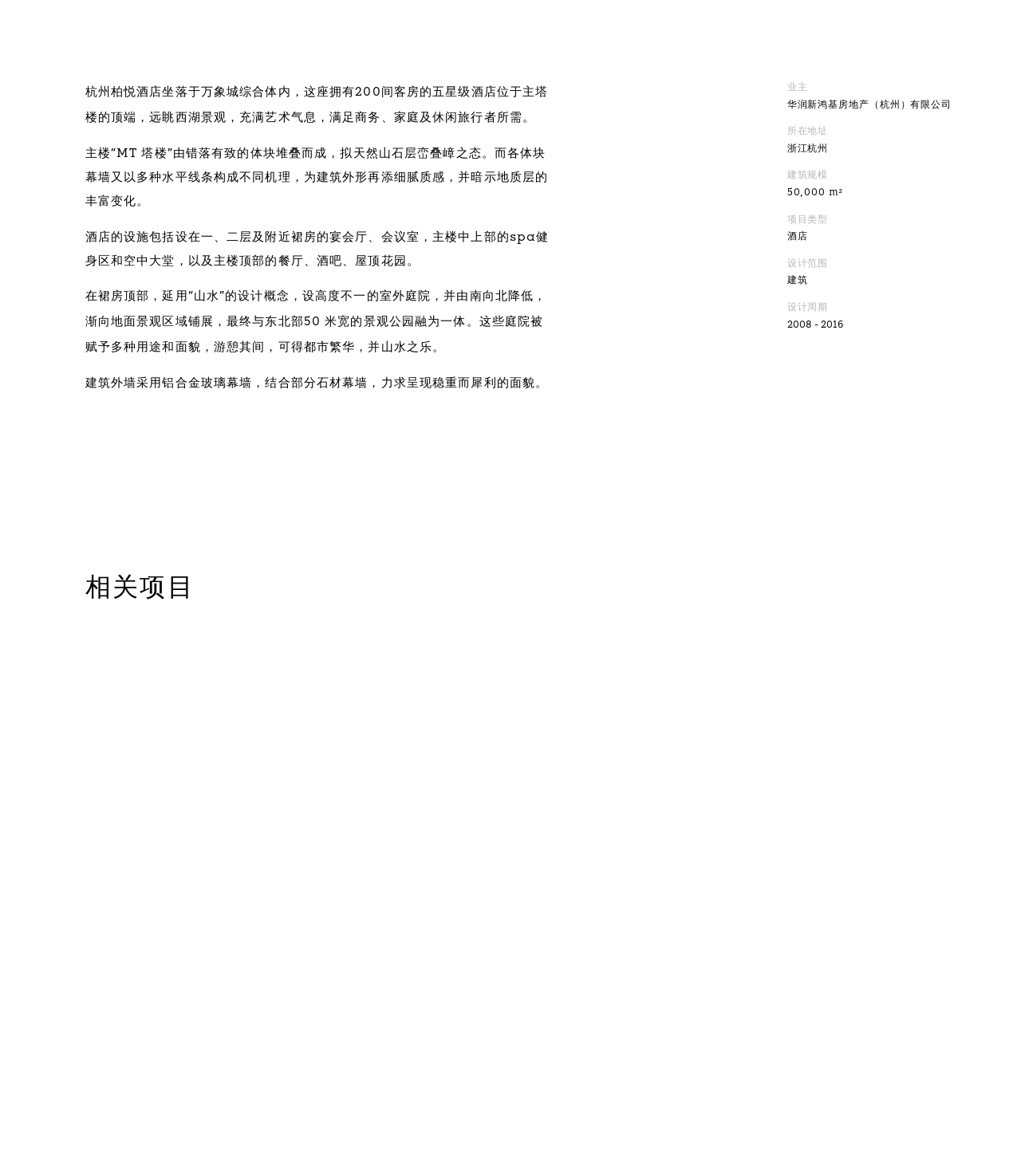Provide the bounding box coordinates of the HTML element described by the text: "杭州万丽·璞丽 Hangzhou Renaissance The Puli".

[0.669, 0.613, 0.992, 0.803]